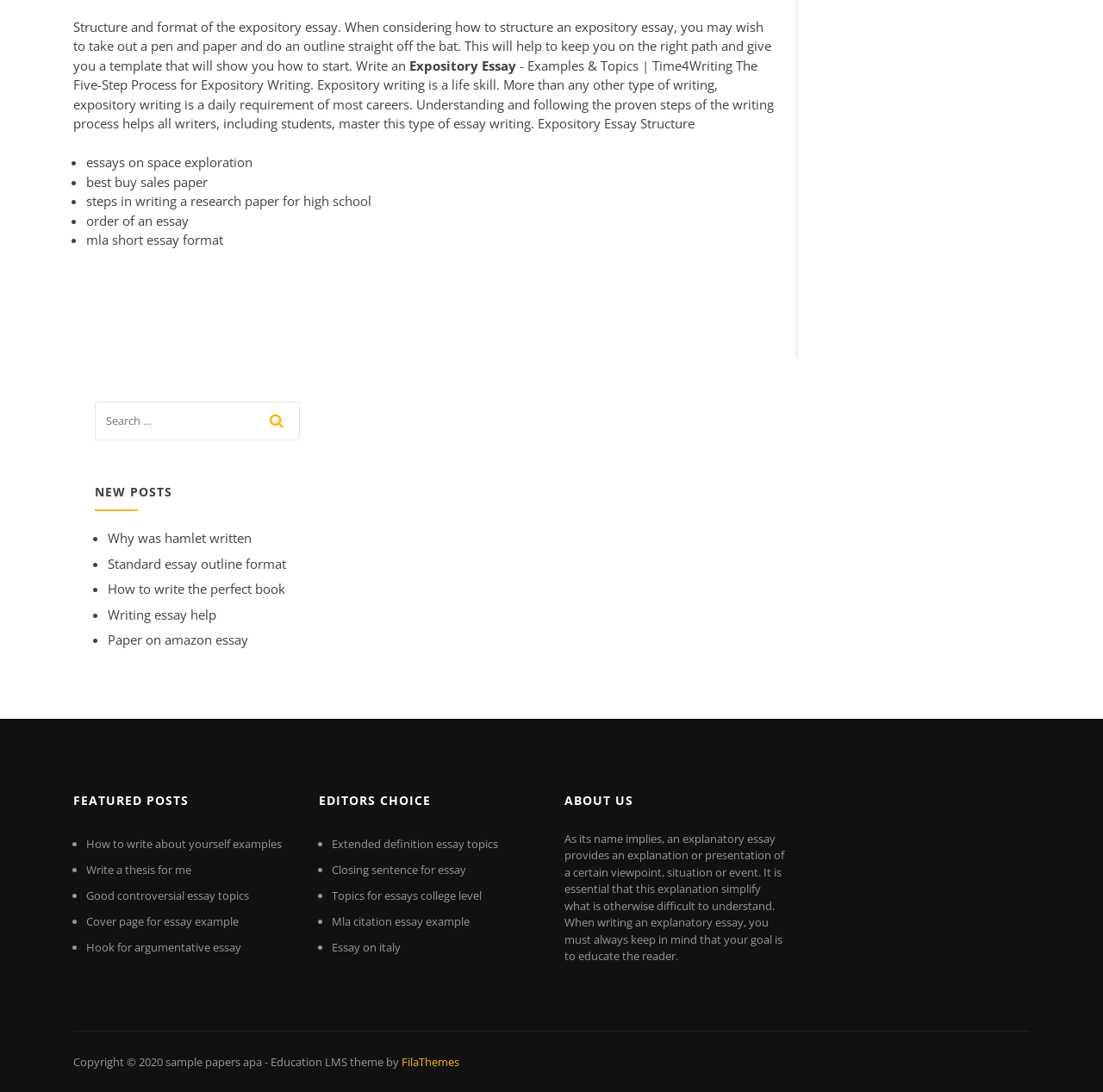What is the function of the search bar?
Please use the visual content to give a single word or phrase answer.

to search for content